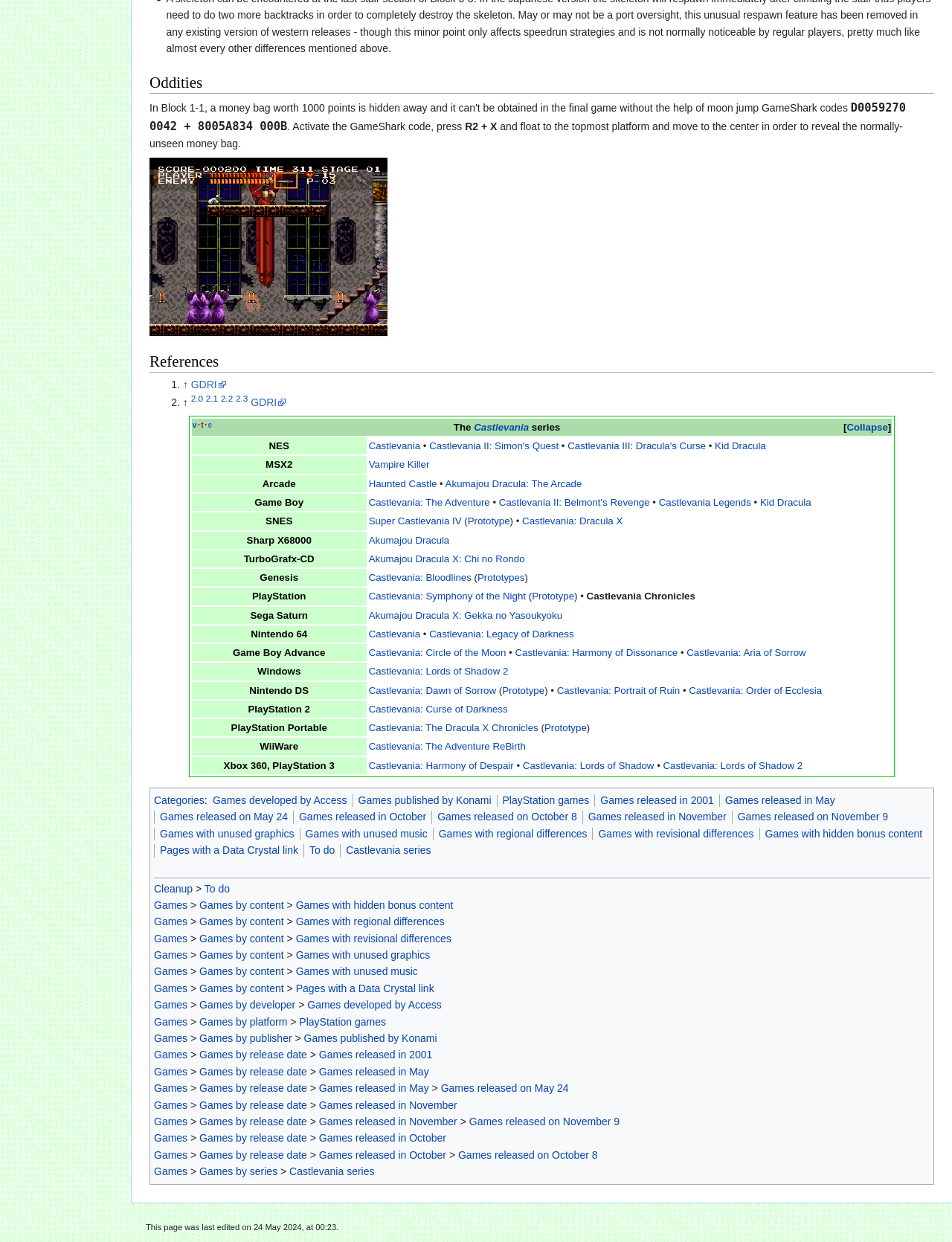Give a short answer using one word or phrase for the question:
What is the name of the image file that shows the hidden money bag?

CVChroniclesExtraHiddenBag.png